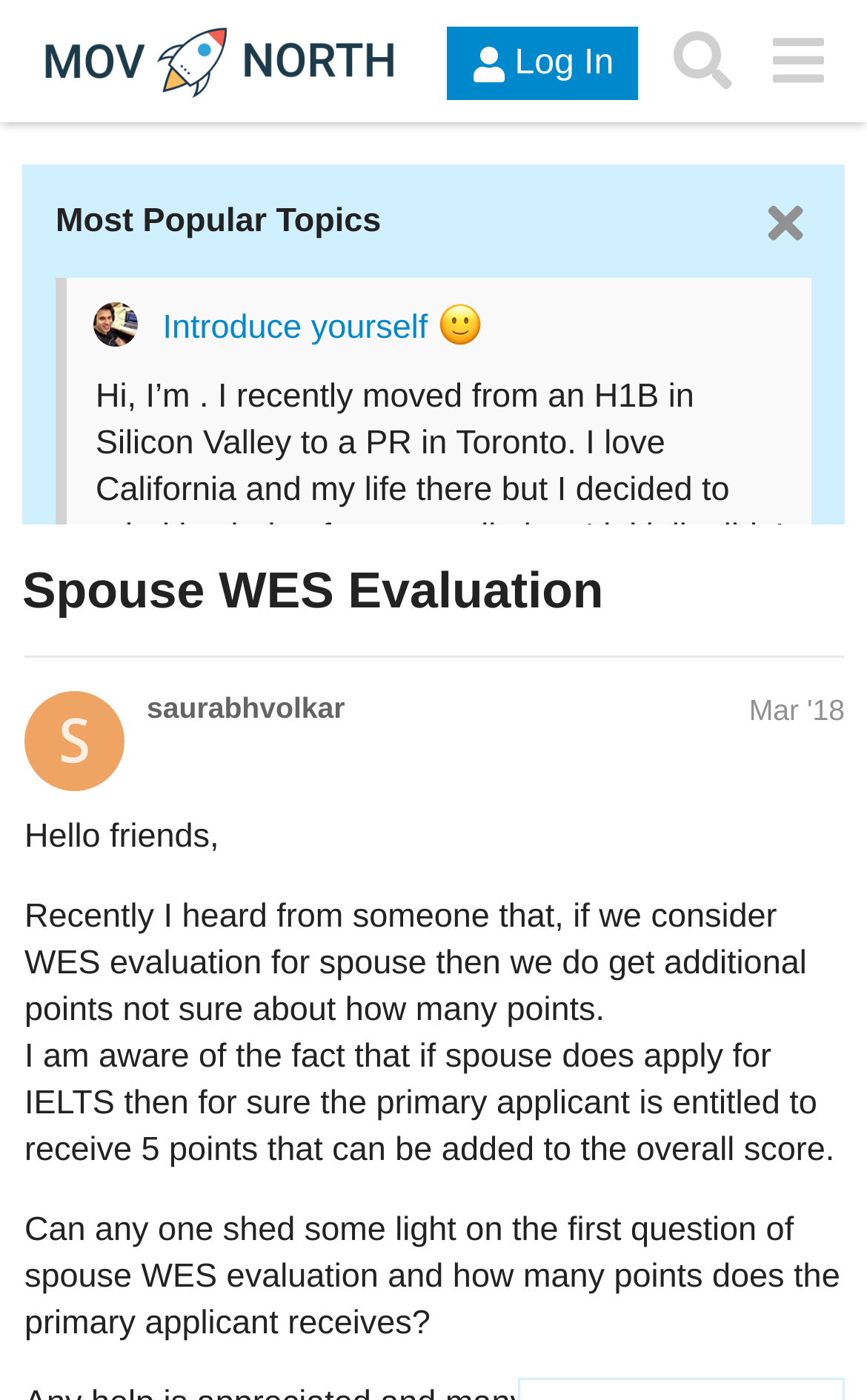Find the bounding box coordinates for the element that must be clicked to complete the instruction: "Click the 'Log In' button". The coordinates should be four float numbers between 0 and 1, indicated as [left, top, right, bottom].

[0.516, 0.02, 0.736, 0.072]